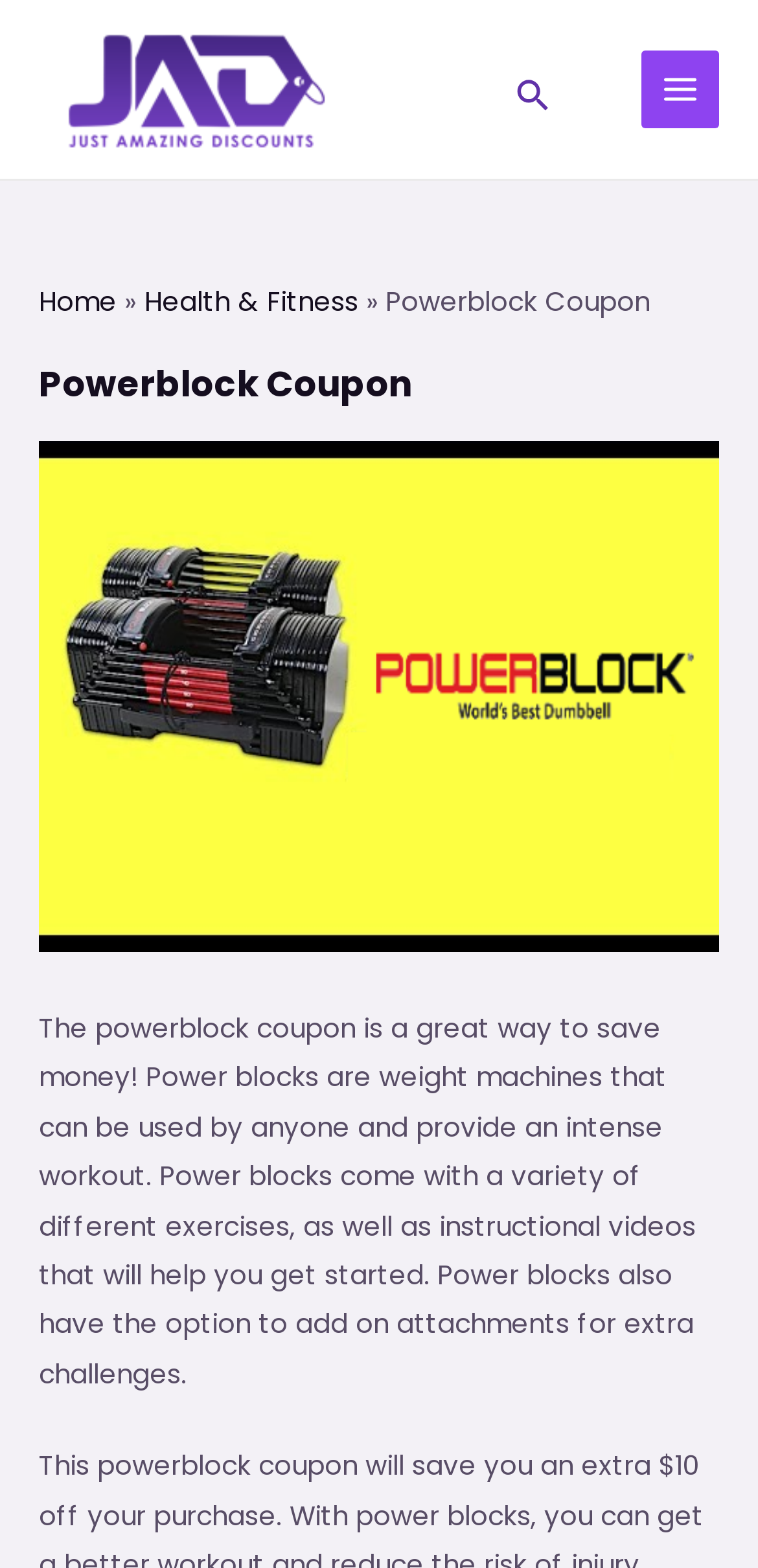What is the option to add to Power blocks?
Look at the image and respond with a one-word or short phrase answer.

Attachments